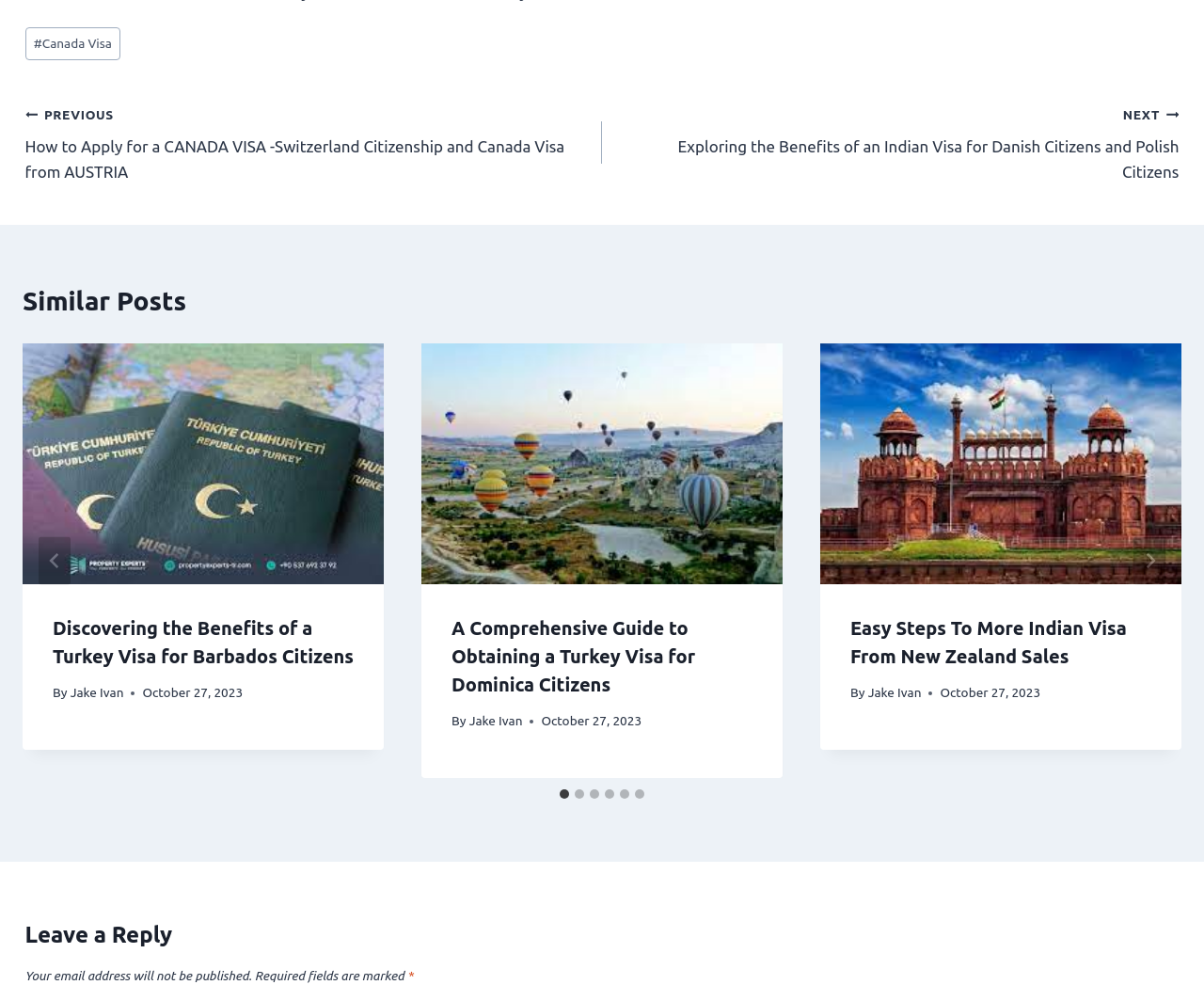Pinpoint the bounding box coordinates of the element that must be clicked to accomplish the following instruction: "Leave a reply". The coordinates should be in the format of four float numbers between 0 and 1, i.e., [left, top, right, bottom].

[0.021, 0.932, 0.979, 0.967]